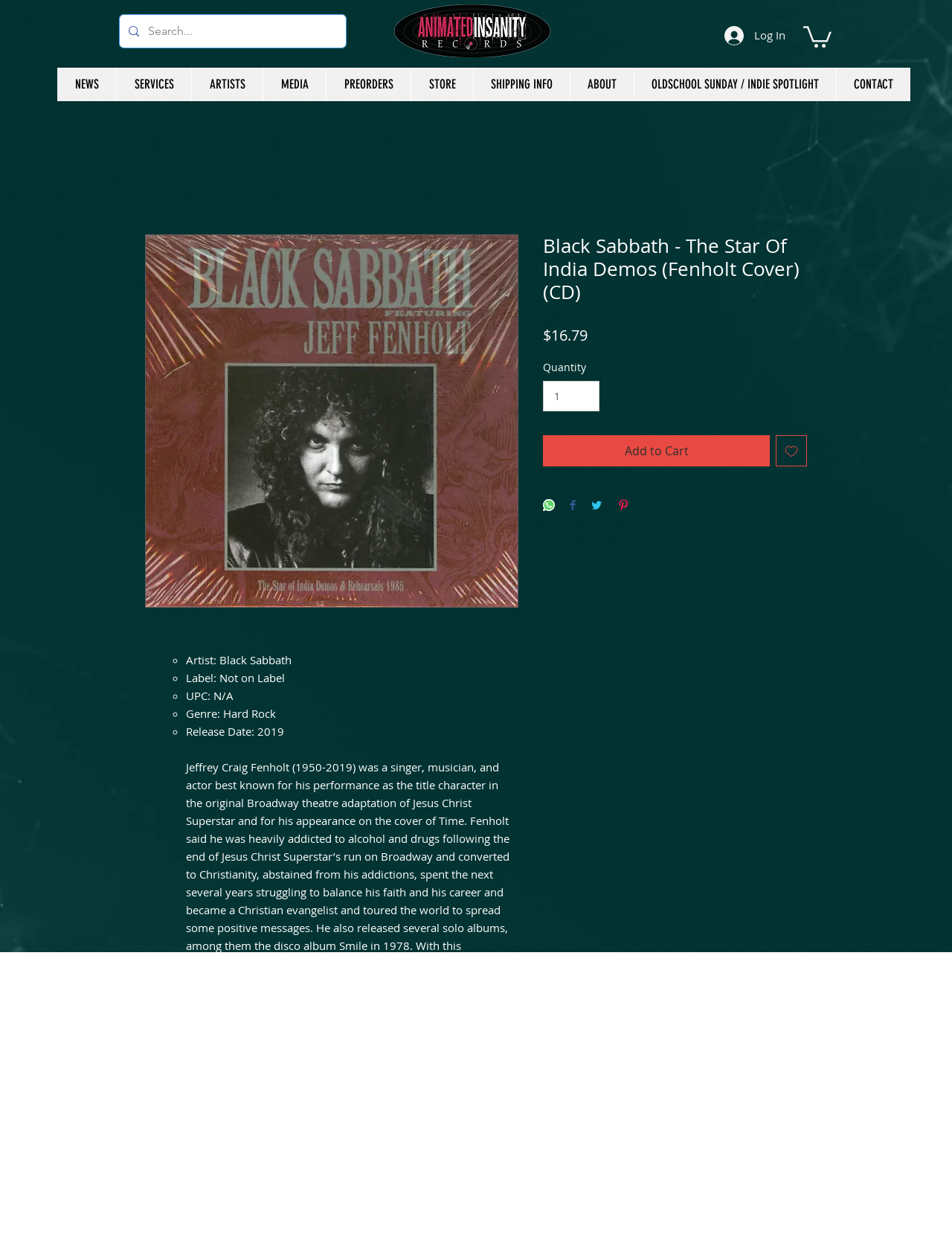Determine the bounding box coordinates of the clickable region to execute the instruction: "Log in to the website". The coordinates should be four float numbers between 0 and 1, denoted as [left, top, right, bottom].

[0.75, 0.017, 0.836, 0.04]